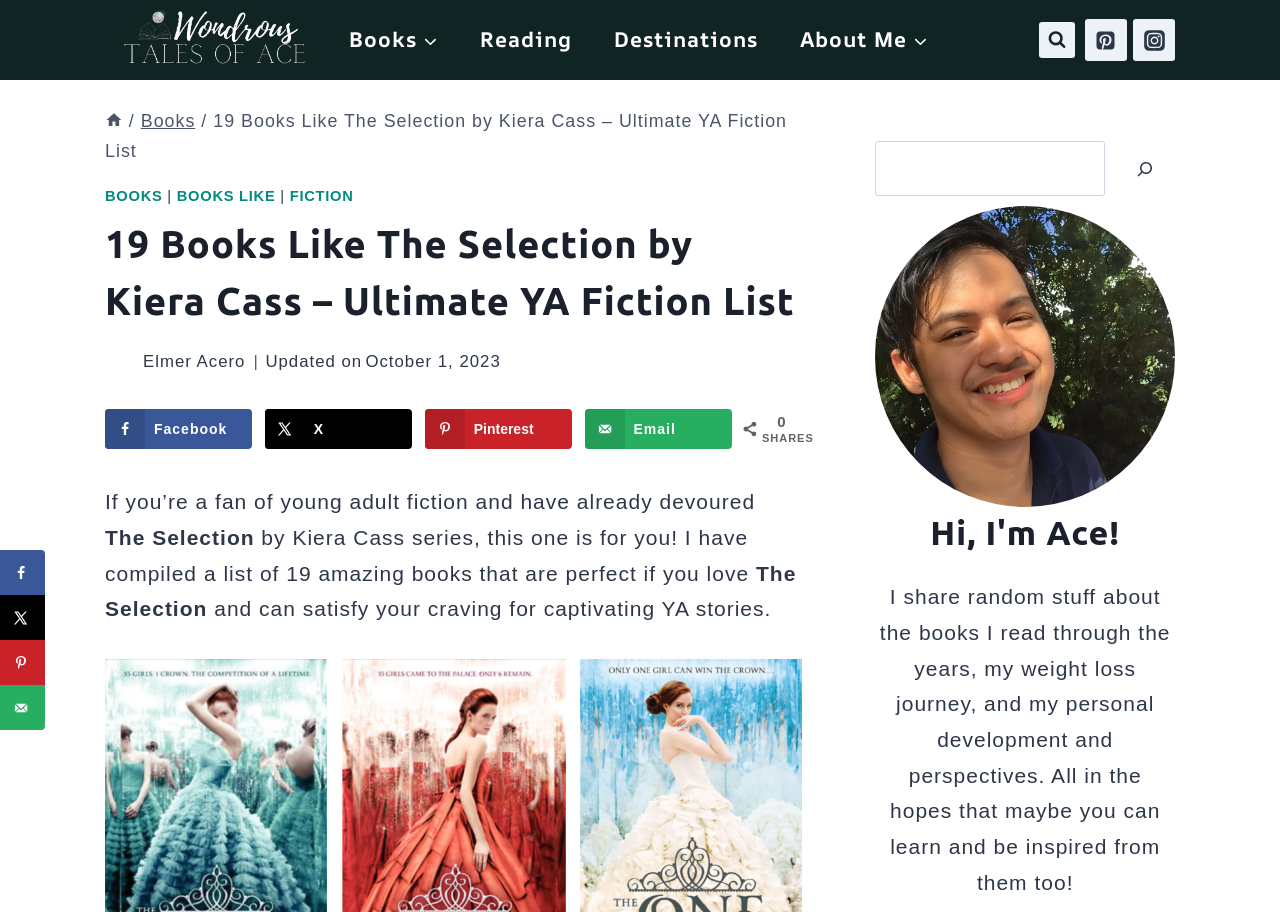What is the headline of the webpage?

19 Books Like The Selection by Kiera Cass – Ultimate YA Fiction List